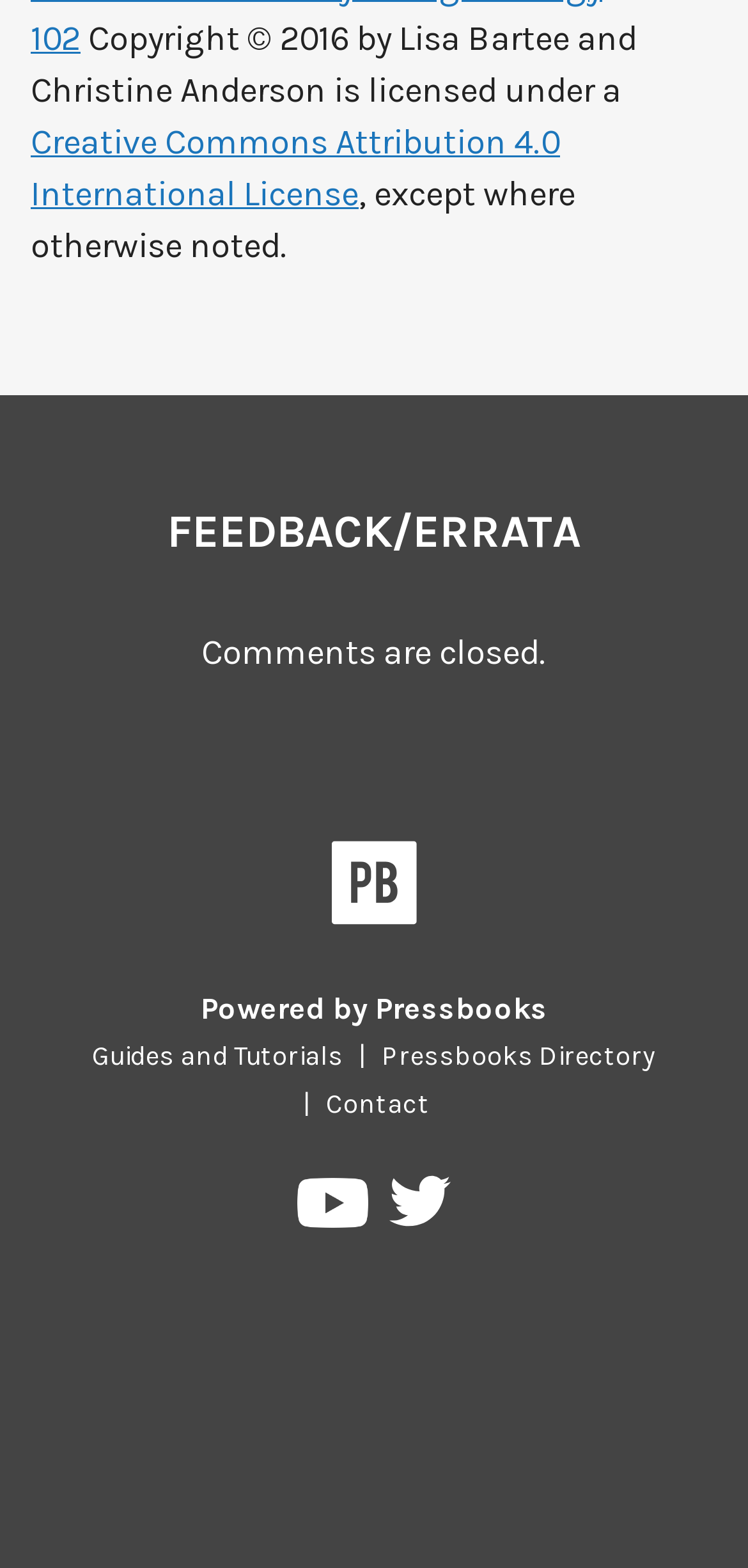Look at the image and write a detailed answer to the question: 
What is the license type?

The license type can be found in the sentence 'is licensed under a Creative Commons Attribution 4.0 International License', which is located at the top of the webpage. This sentence indicates that the content of the webpage is licensed under the Creative Commons Attribution 4.0 International License.